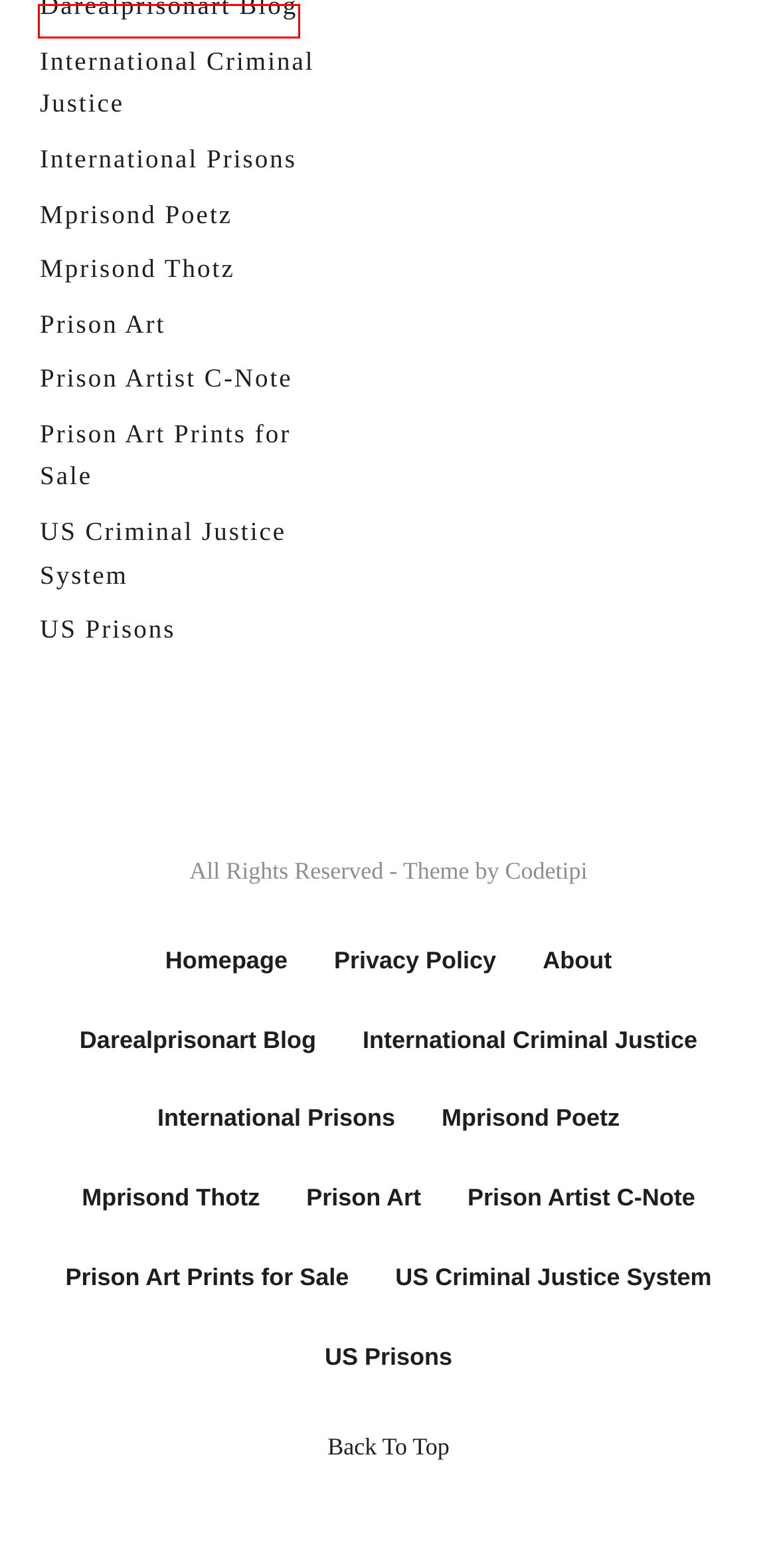Observe the provided screenshot of a webpage with a red bounding box around a specific UI element. Choose the webpage description that best fits the new webpage after you click on the highlighted element. These are your options:
A. Prison Artist C-Note – Da Real Prison Art: mass incarceration Daily
B. Darealprisonart Blog – Da Real Prison Art: mass incarceration Daily
C. International Prisons – Da Real Prison Art: mass incarceration Daily
D. US Prisons – Da Real Prison Art: mass incarceration Daily
E. Prison Art Prints for Sale – Da Real Prison Art: mass incarceration Daily
F. International Criminal Justice – Da Real Prison Art: mass incarceration Daily
G. Mprisond Thotz – Da Real Prison Art: mass incarceration Daily
H. Prison Art – Da Real Prison Art: mass incarceration Daily

B